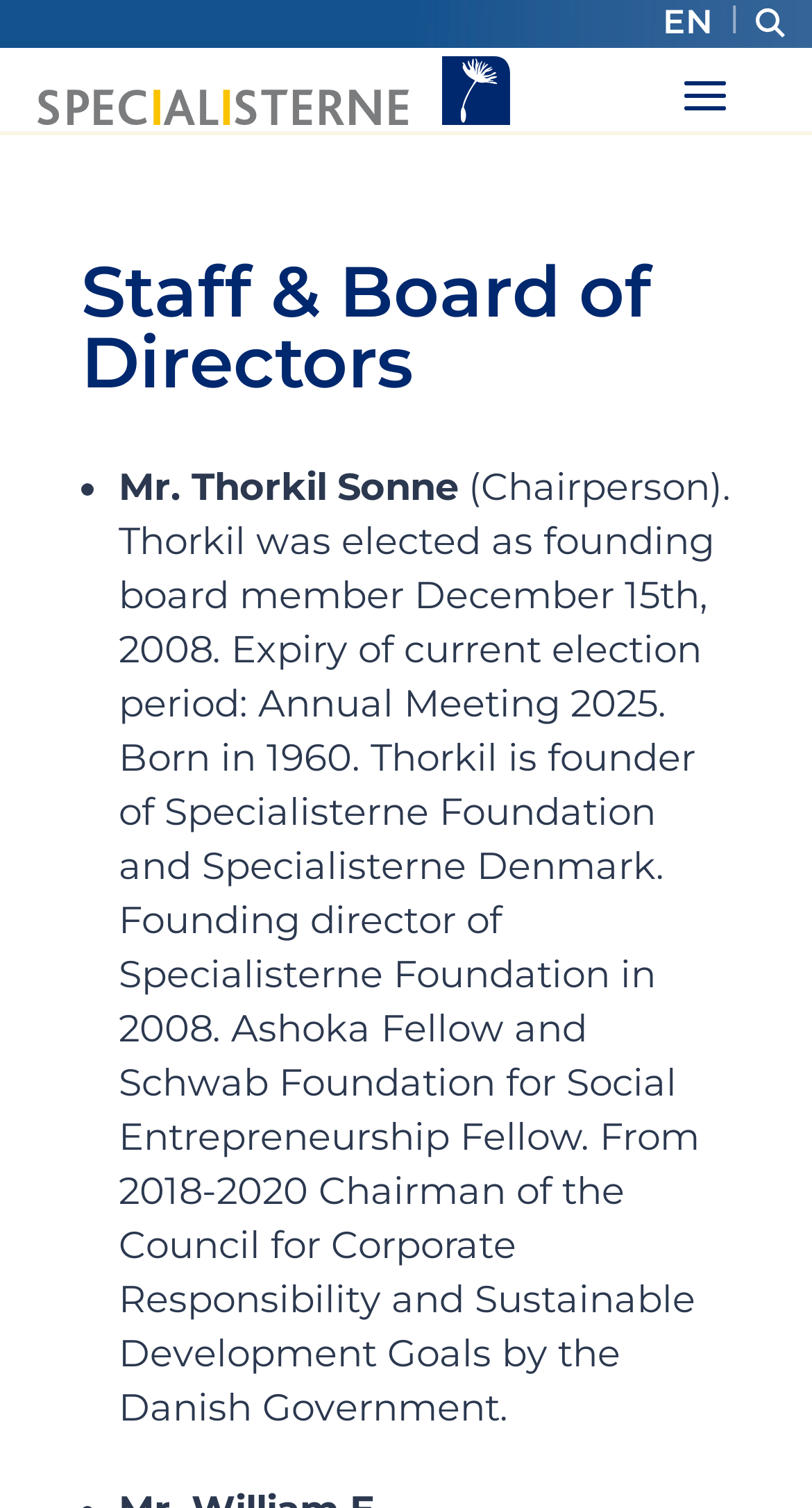What is the role of Mr. Thorkil Sonne?
Look at the screenshot and respond with a single word or phrase.

Chairperson